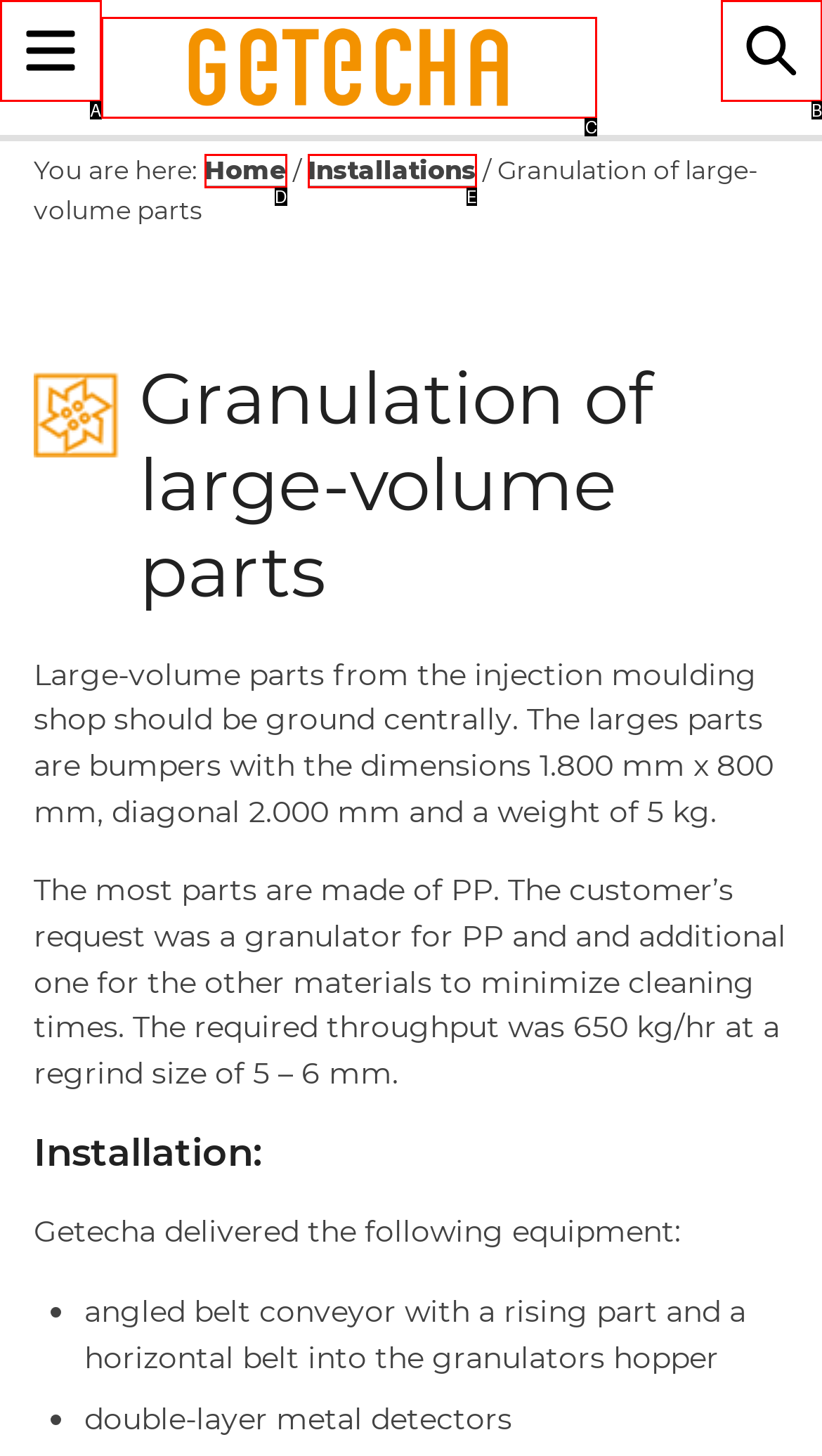Match the description: GETECHA to the appropriate HTML element. Respond with the letter of your selected option.

C